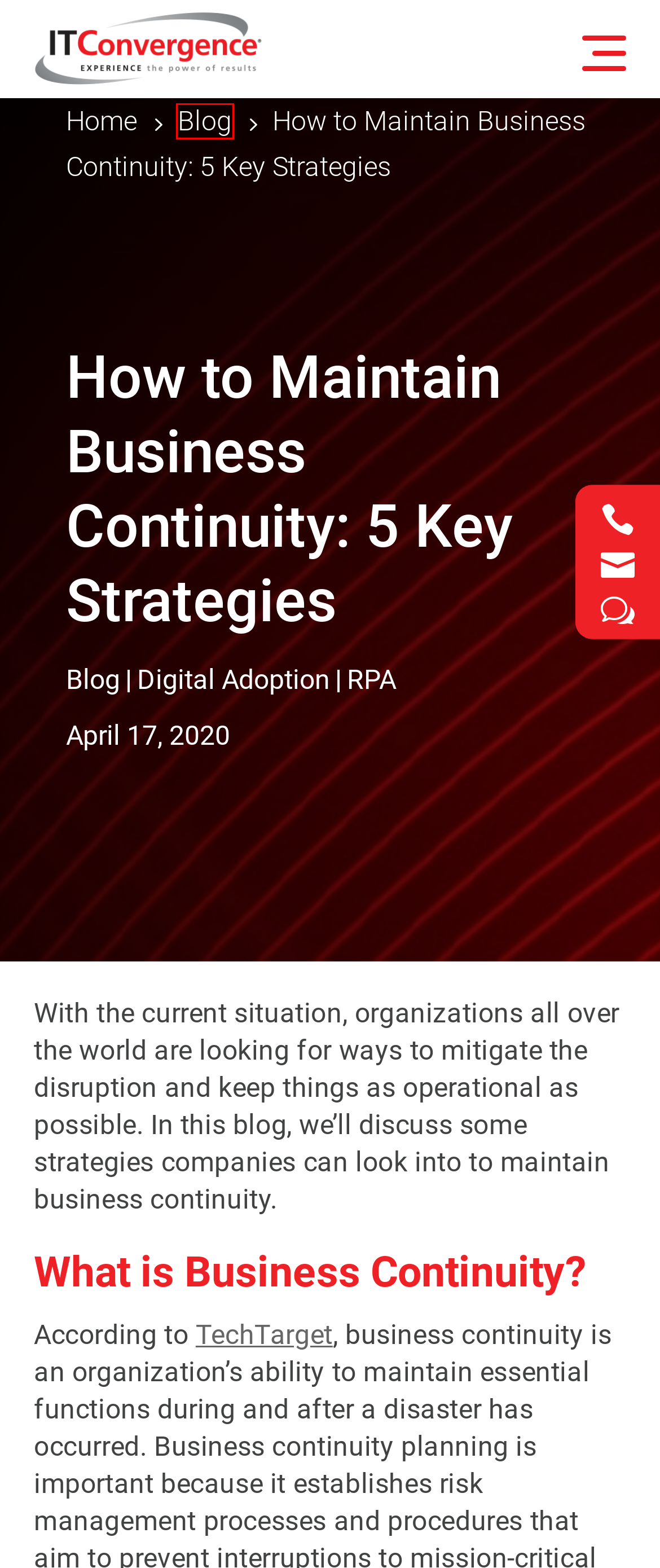Look at the screenshot of a webpage that includes a red bounding box around a UI element. Select the most appropriate webpage description that matches the page seen after clicking the highlighted element. Here are the candidates:
A. Training Archives - IT Convergence
B. Oracle Cloud Managed Services | Hosting | Migration - IT Convergence
C. Contact - IT Convergence
D. RPA Archives - IT Convergence
E. Insights & Trends - Cloud | BI | RPA | Testing | AI | Hyperautomation
F. Testing Archives - IT Convergence
G. Digital Adoption Archives - IT Convergence
H. Discover Practical Insights and Best Practices in Internet of Things (IoT)

E